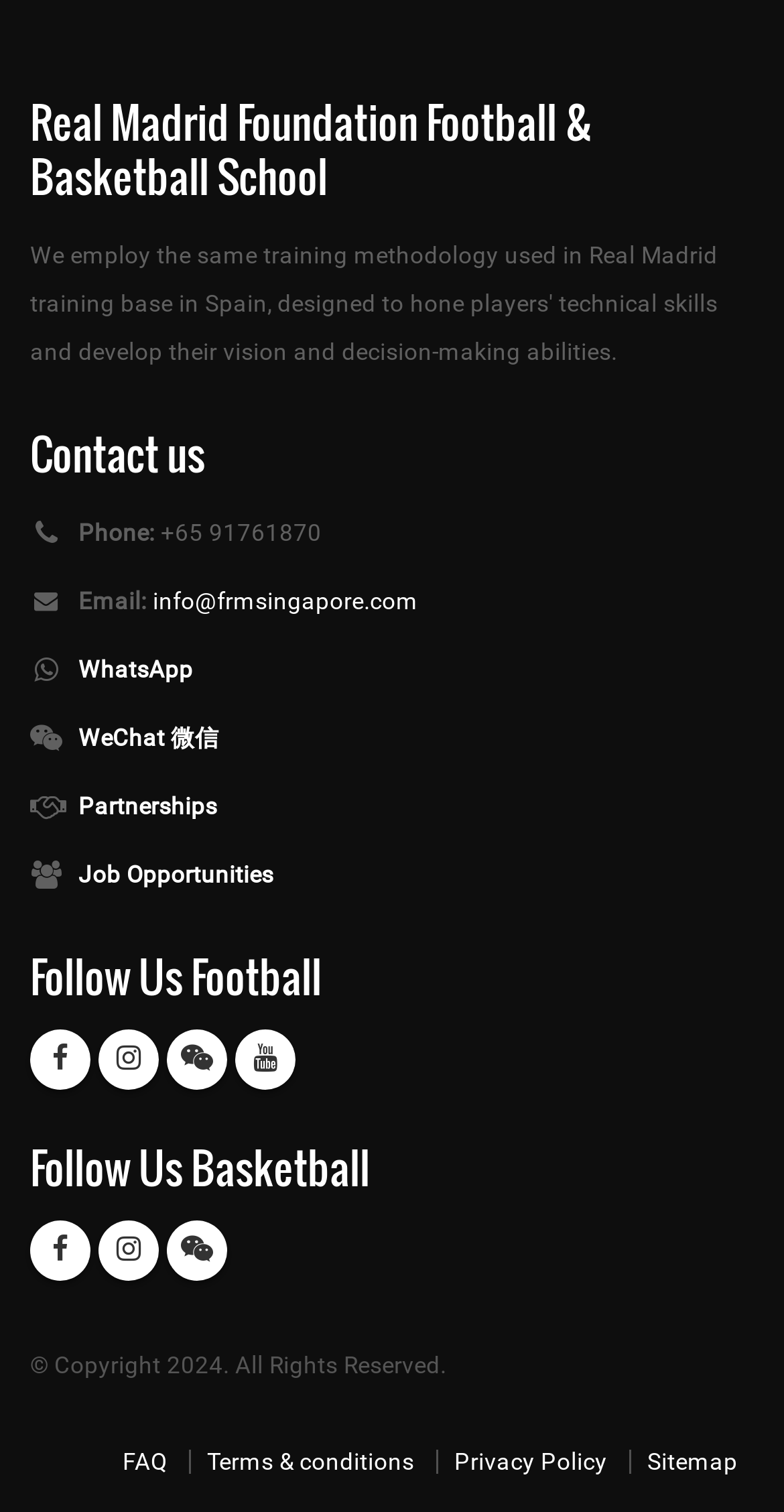What is the email address to contact the school?
Provide a concise answer using a single word or phrase based on the image.

info@frmsingapore.com